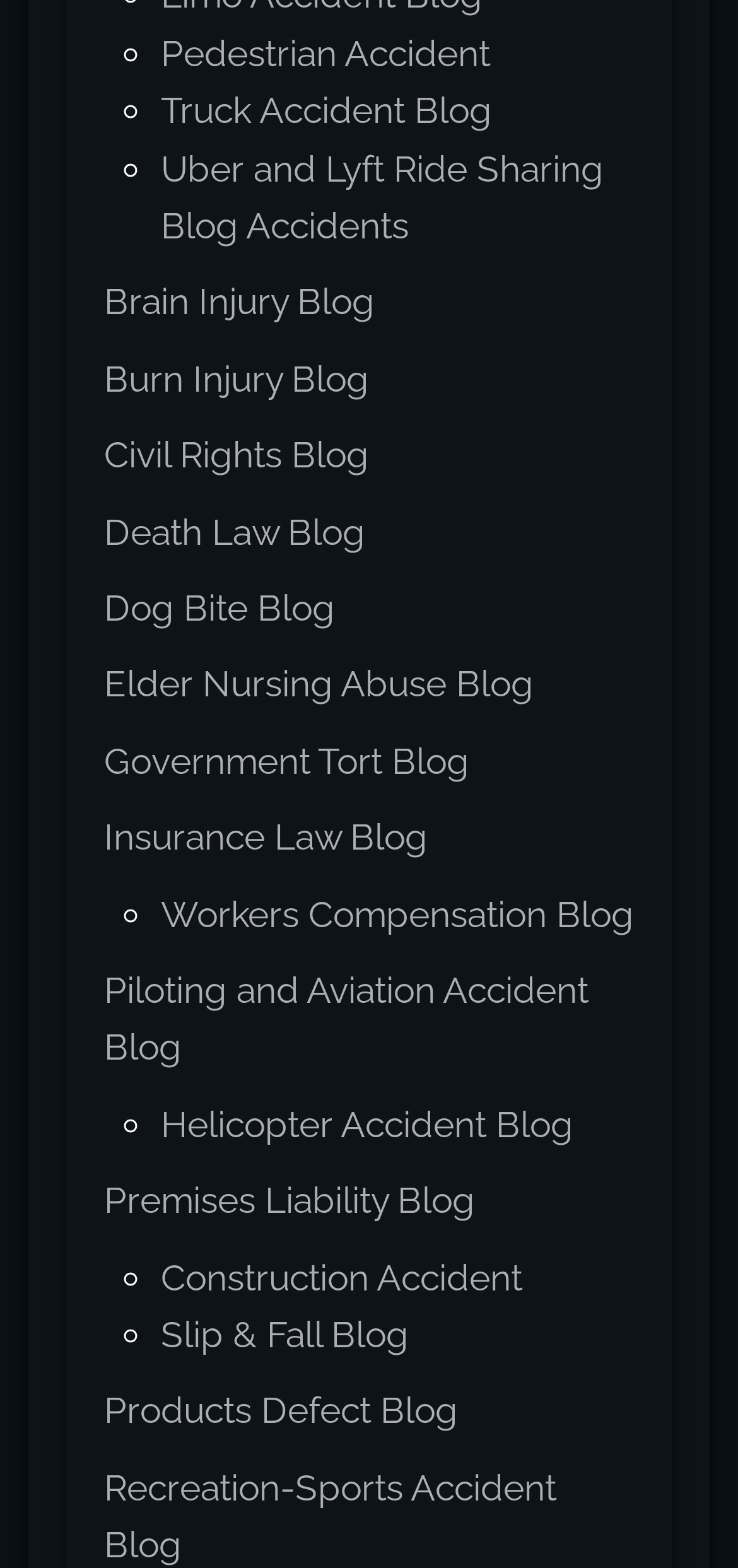How many blog categories are listed?
Answer the question in as much detail as possible.

I counted the number of links on the webpage, excluding the list markers, and found 18 different blog categories listed.